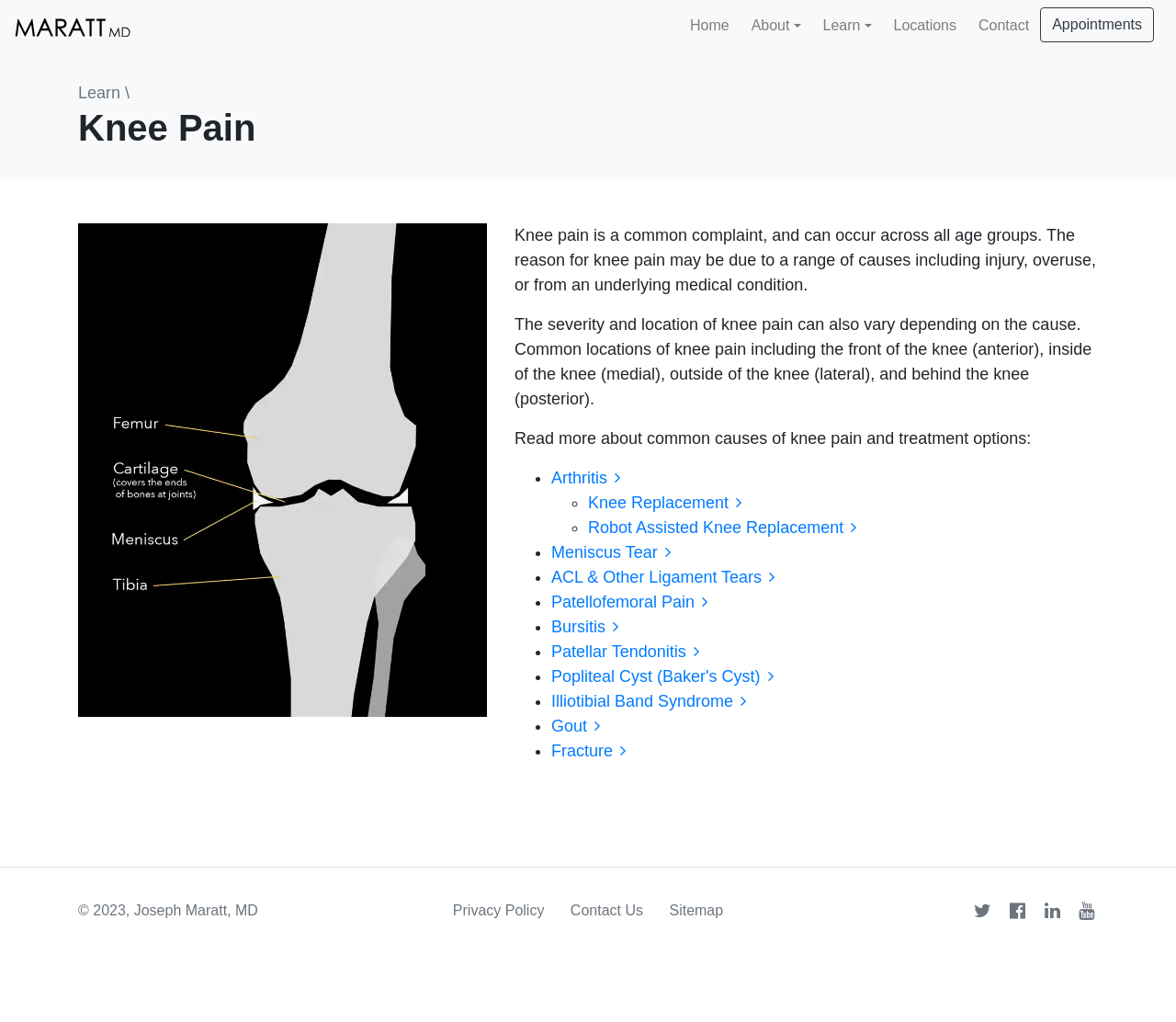Please specify the bounding box coordinates for the clickable region that will help you carry out the instruction: "Click the 'Contact' link".

[0.826, 0.007, 0.881, 0.043]